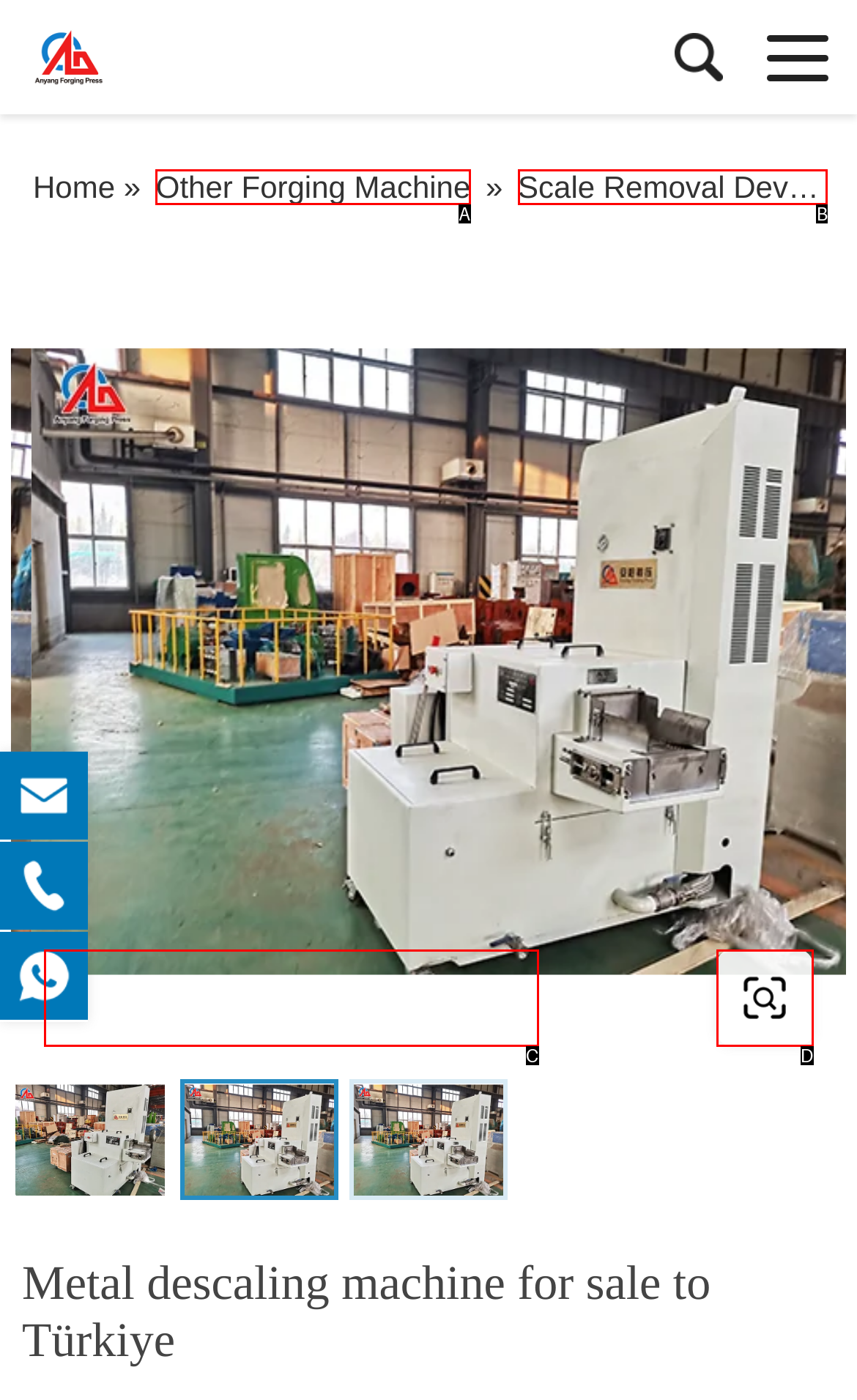Point out the HTML element that matches the following description: Scale Removal Device
Answer with the letter from the provided choices.

B